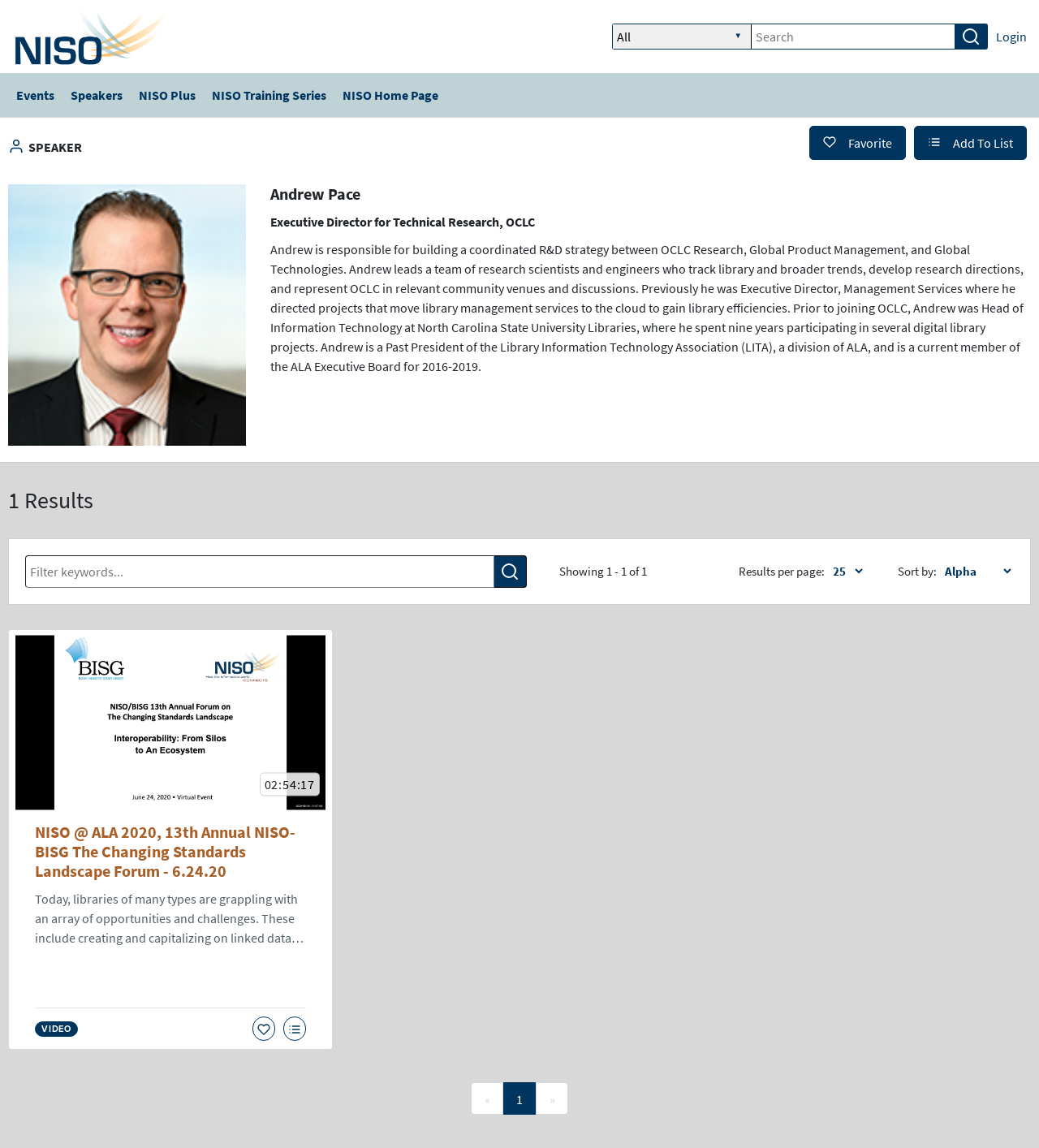Identify the bounding box coordinates for the element you need to click to achieve the following task: "Get more information about the product". Provide the bounding box coordinates as four float numbers between 0 and 1, in the form [left, top, right, bottom].

None